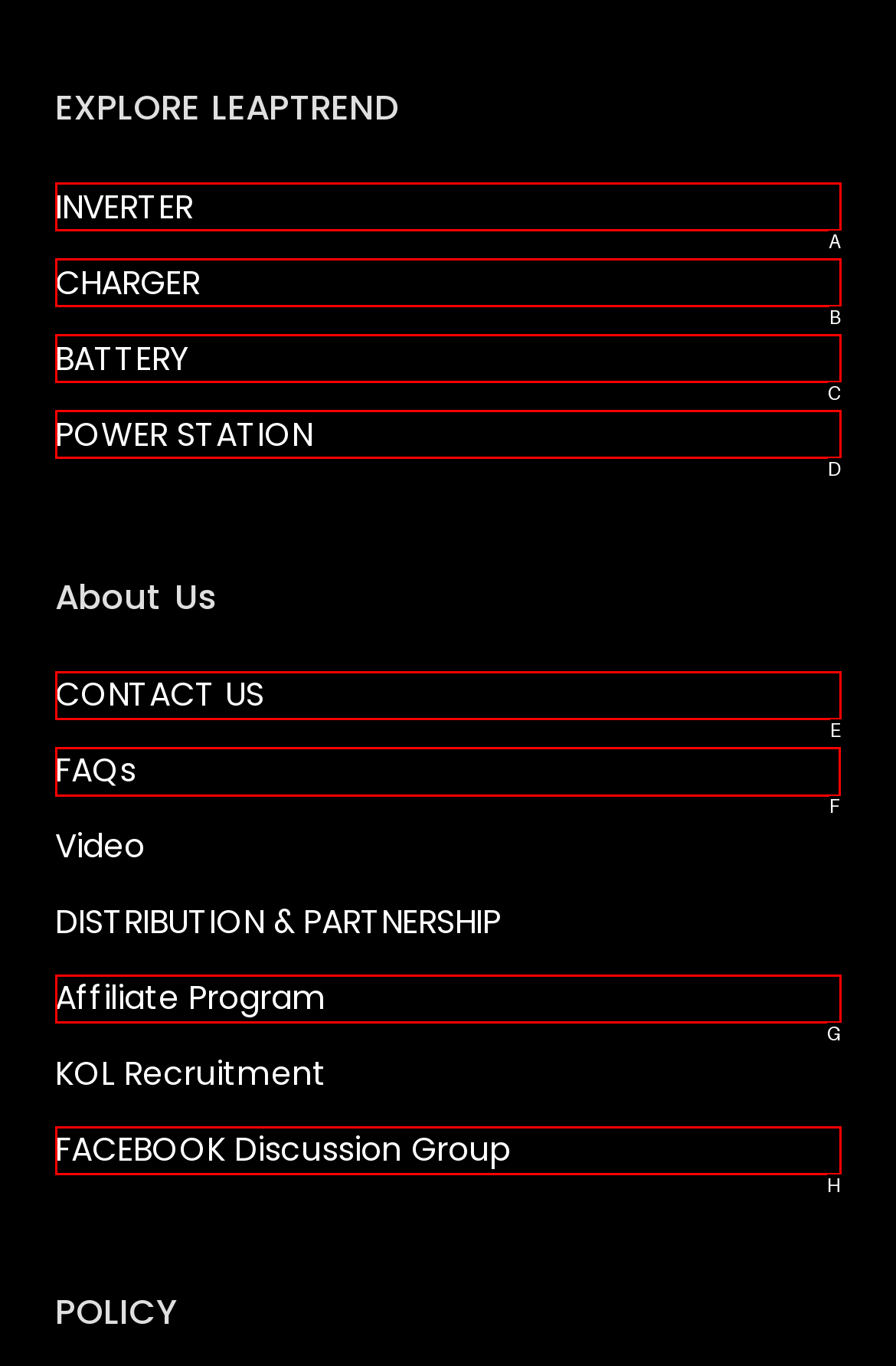To perform the task "View FAQs", which UI element's letter should you select? Provide the letter directly.

F